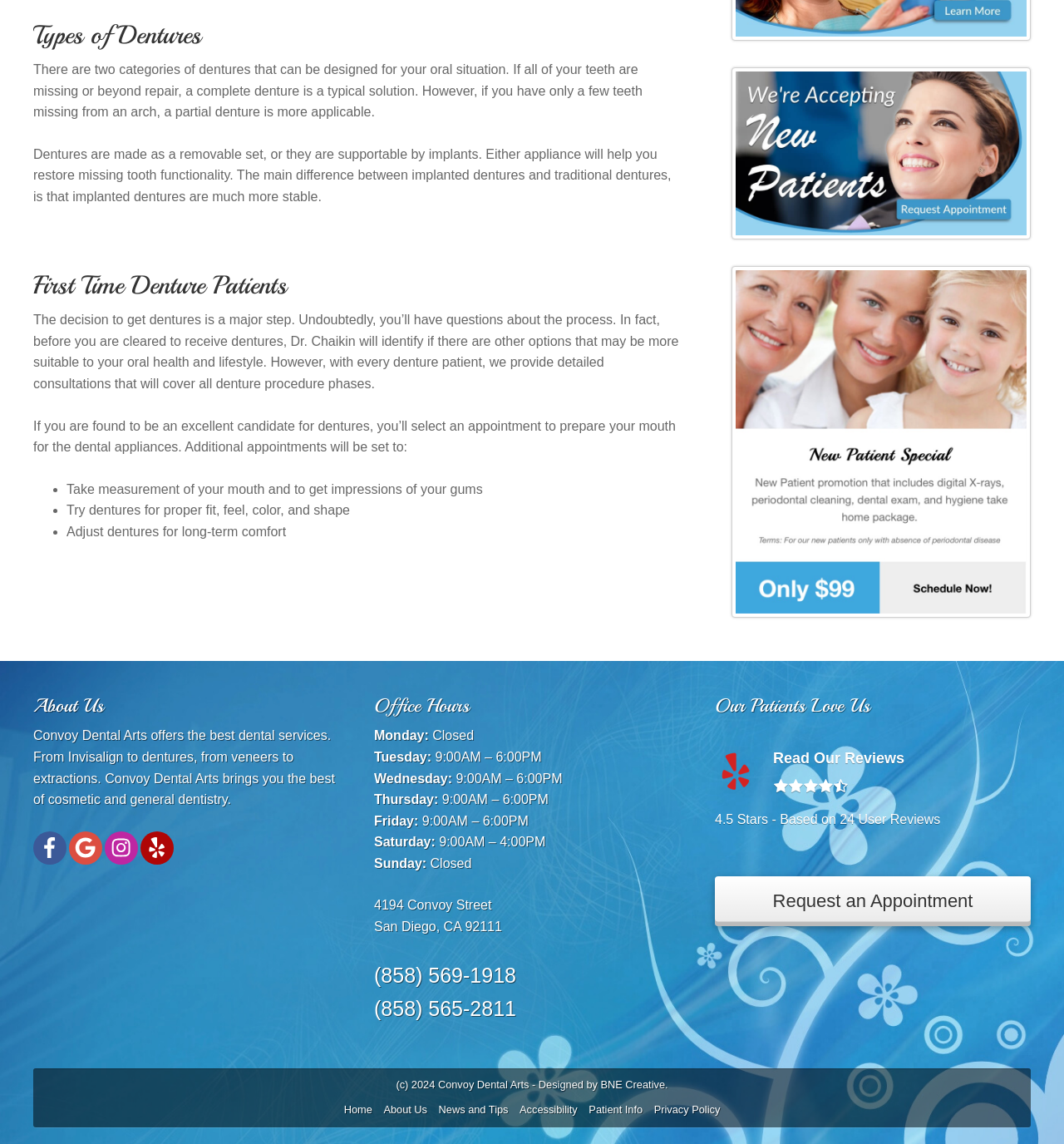By analyzing the image, answer the following question with a detailed response: What is the purpose of dentures?

According to the webpage, dentures are designed to restore missing tooth functionality, which is mentioned in the StaticText element 'Dentures are made as a removable set, or they are supportable by implants. Either appliance will help you restore missing tooth functionality.'